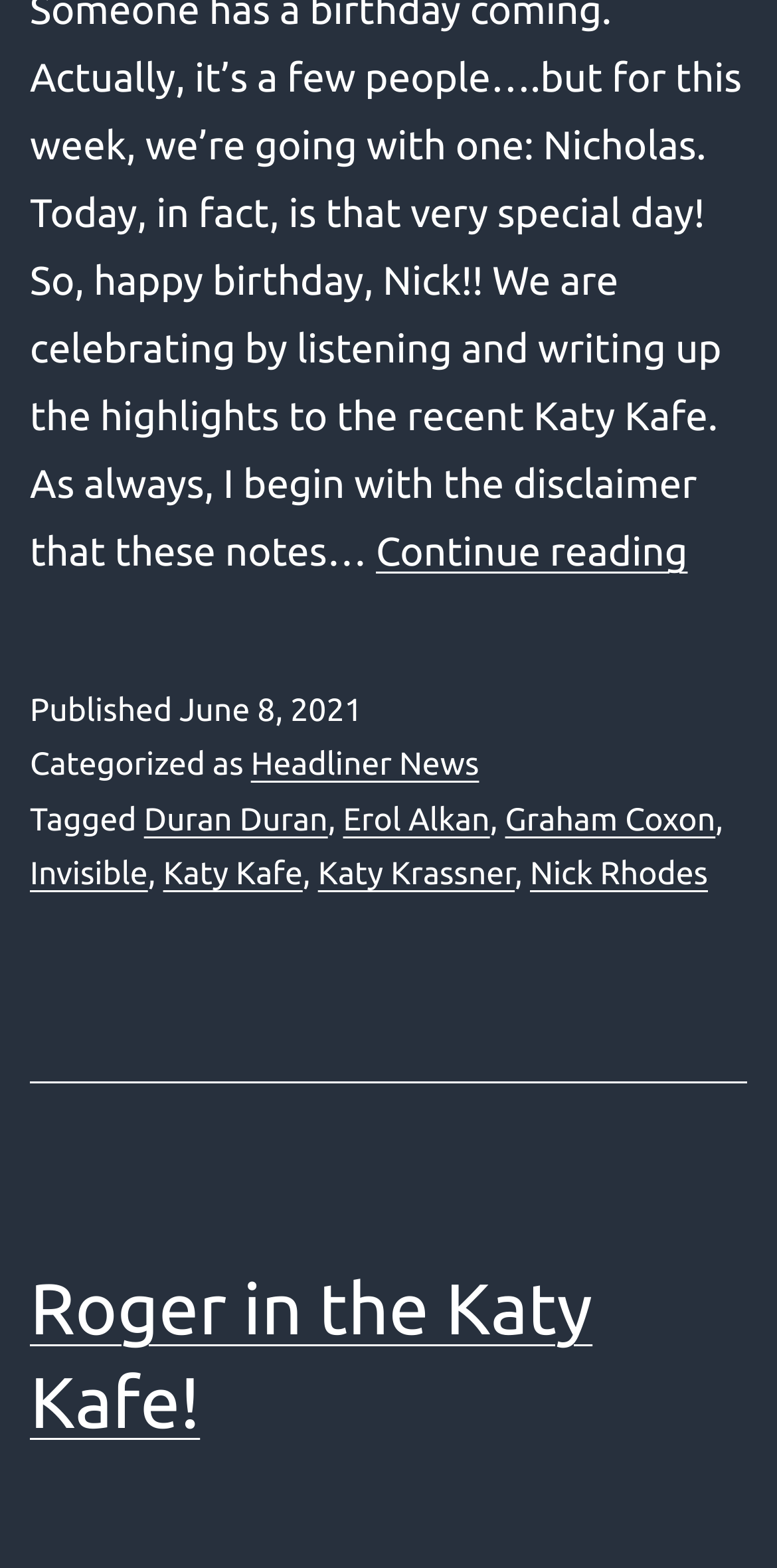Please identify the bounding box coordinates of the clickable area that will fulfill the following instruction: "View the June 2021 Katy Kafe with Nick". The coordinates should be in the format of four float numbers between 0 and 1, i.e., [left, top, right, bottom].

[0.484, 0.337, 0.885, 0.366]